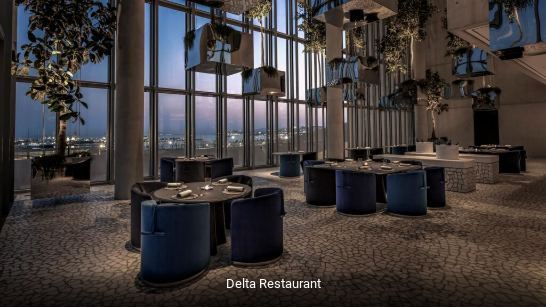Using the details in the image, give a detailed response to the question below:
What is the focus of the chefs at Delta Restaurant?

The caption highlights that the chefs, George Papazacharias and Thanos Feskos, 'emphasize a commitment to environmental sustainability' in their culinary approach, blending Scandinavian techniques with local ingredients.